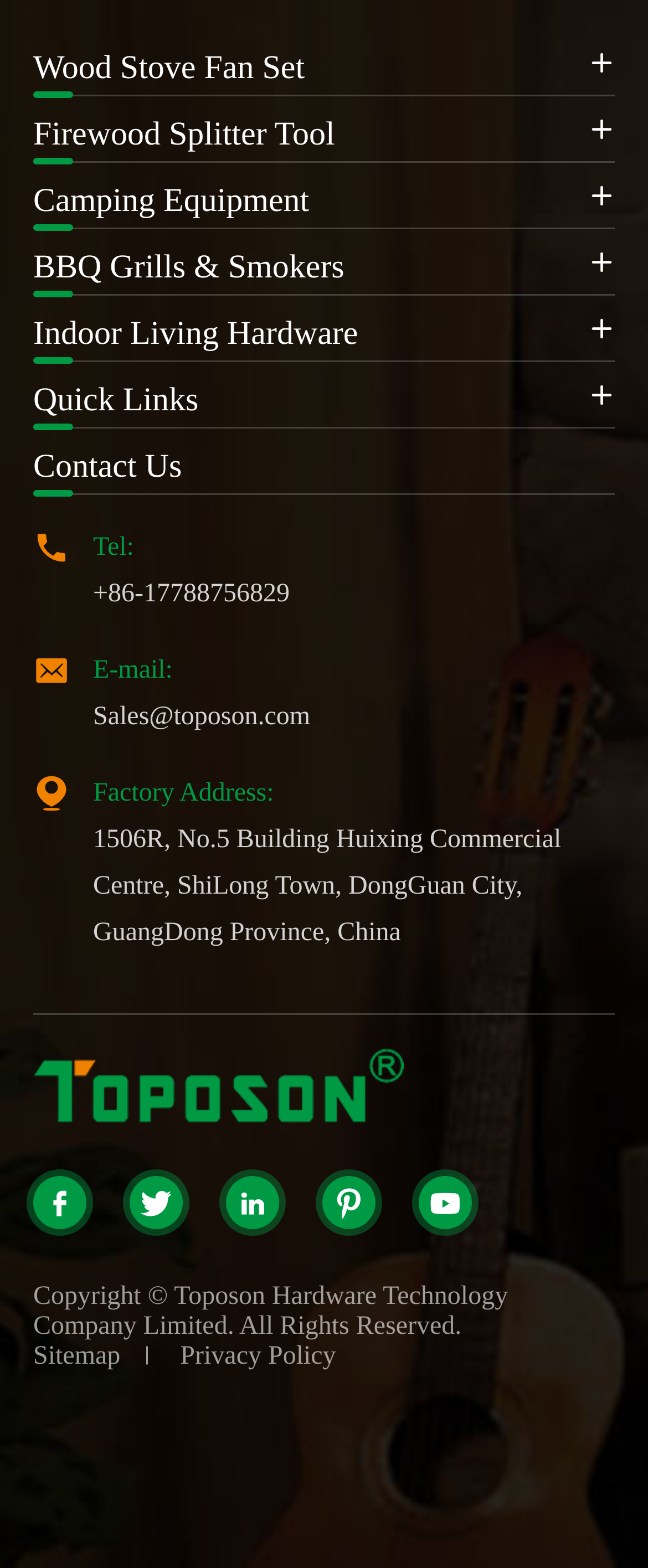What is the company name?
Provide a thorough and detailed answer to the question.

The company name can be found at the bottom of the webpage, where it is written as a link and also accompanied by an image with the same text.